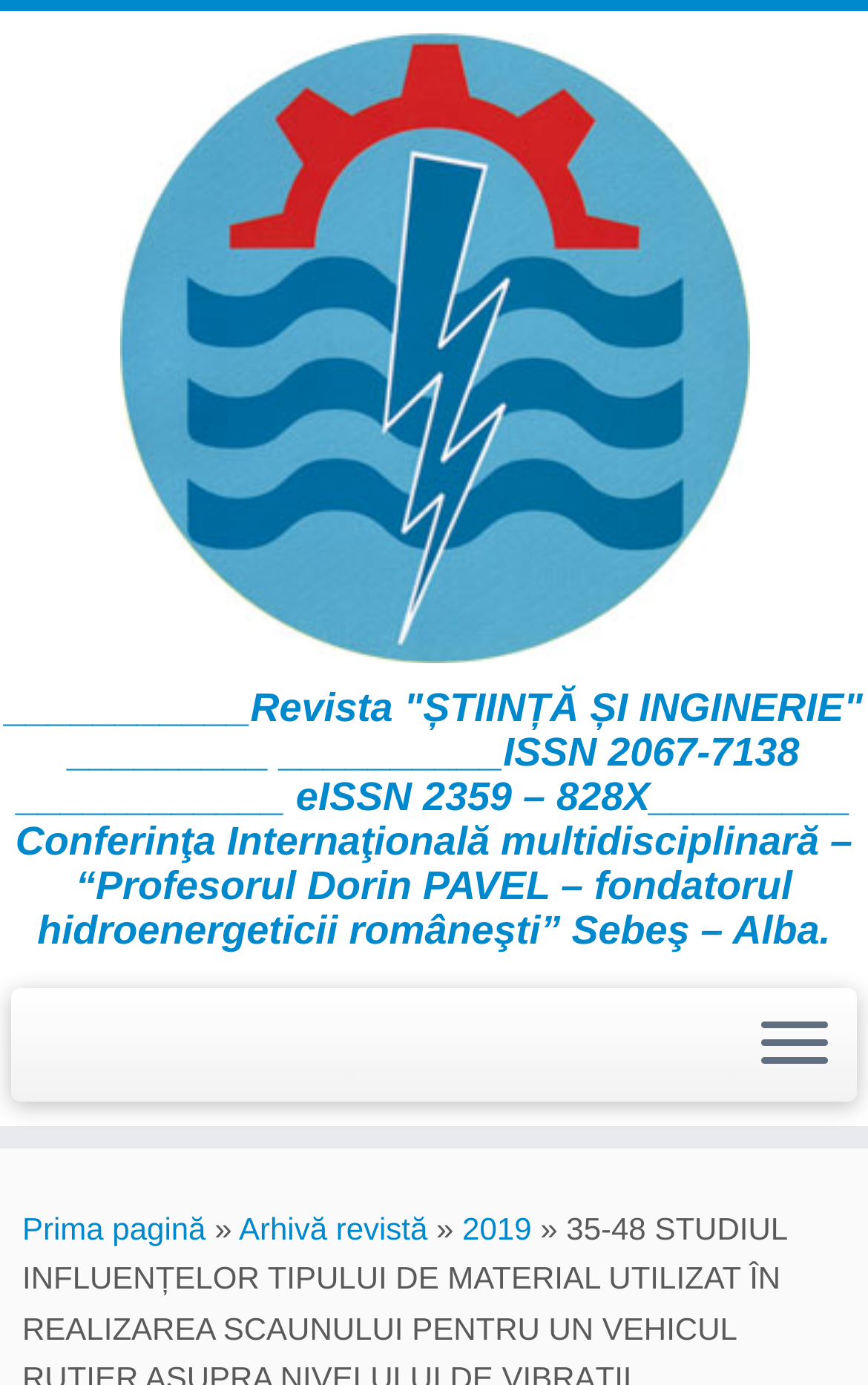Determine the bounding box coordinates for the HTML element mentioned in the following description: "2019". The coordinates should be a list of four floats ranging from 0 to 1, represented as [left, top, right, bottom].

[0.533, 0.874, 0.612, 0.9]